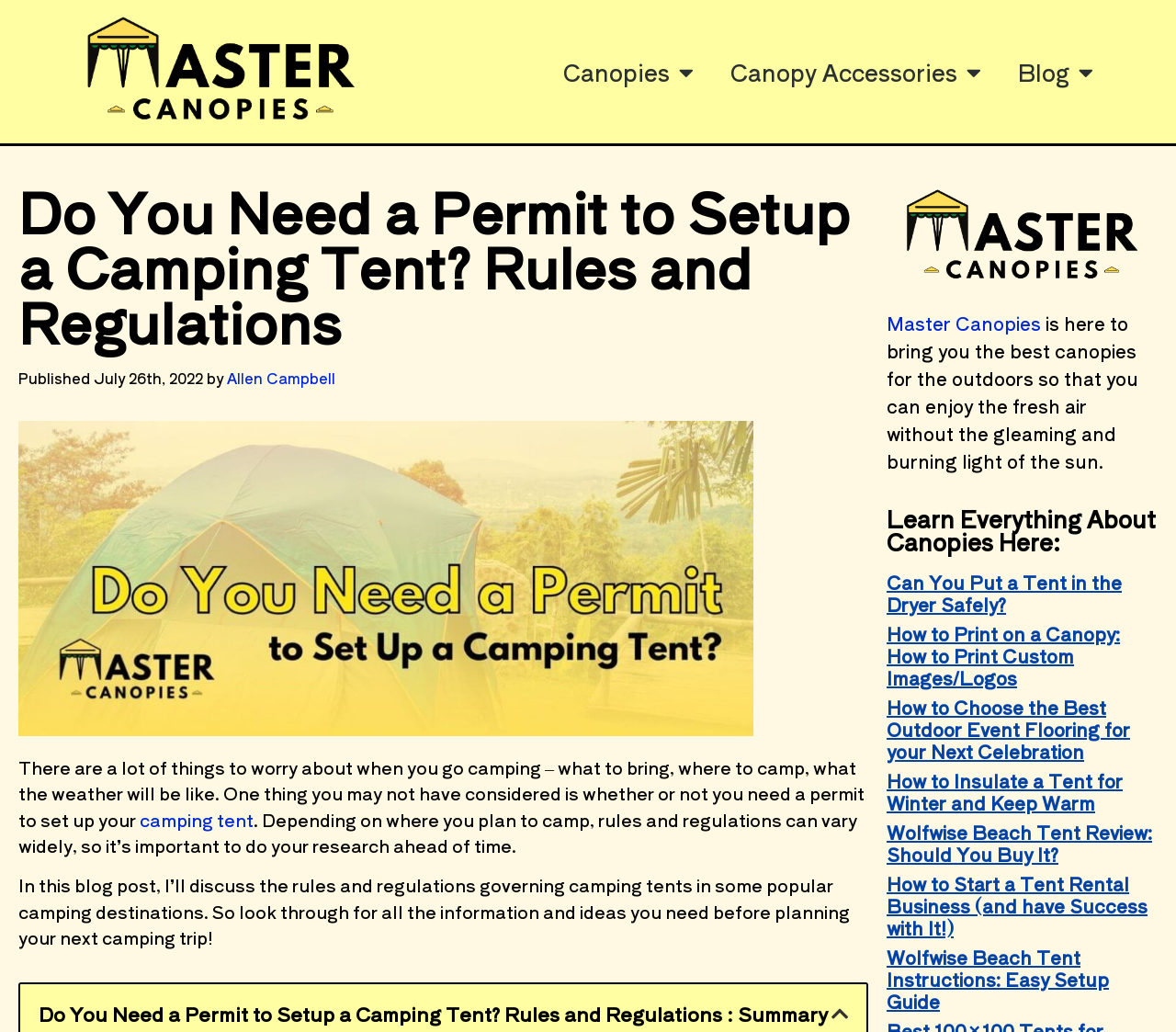Specify the bounding box coordinates of the element's region that should be clicked to achieve the following instruction: "Click the 'Canopies ' menu". The bounding box coordinates consist of four float numbers between 0 and 1, in the format [left, top, right, bottom].

[0.463, 0.023, 0.605, 0.116]